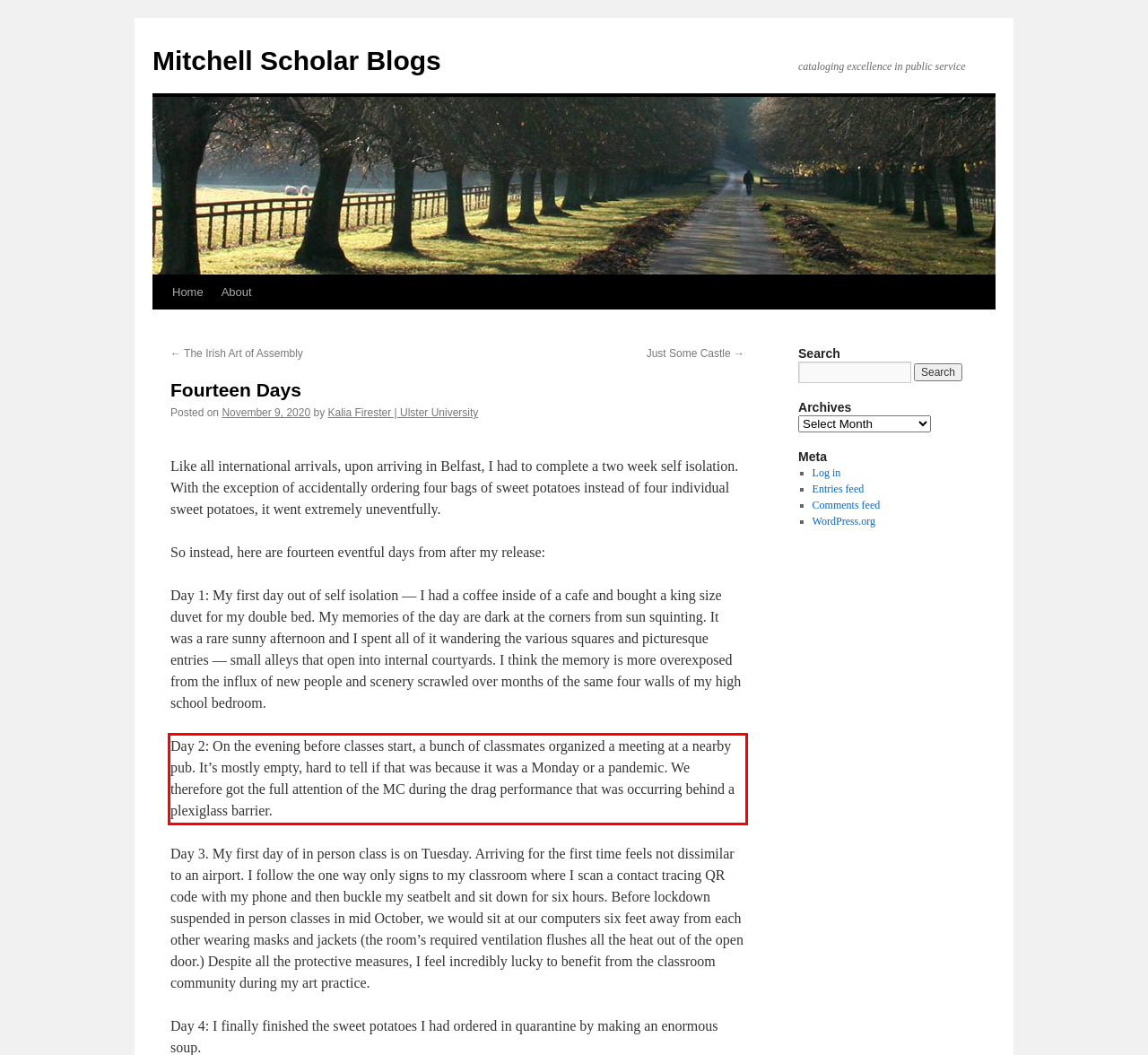You are provided with a screenshot of a webpage featuring a red rectangle bounding box. Extract the text content within this red bounding box using OCR.

Day 2: On the evening before classes start, a bunch of classmates organized a meeting at a nearby pub. It’s mostly empty, hard to tell if that was because it was a Monday or a pandemic. We therefore got the full attention of the MC during the drag performance that was occurring behind a plexiglass barrier.